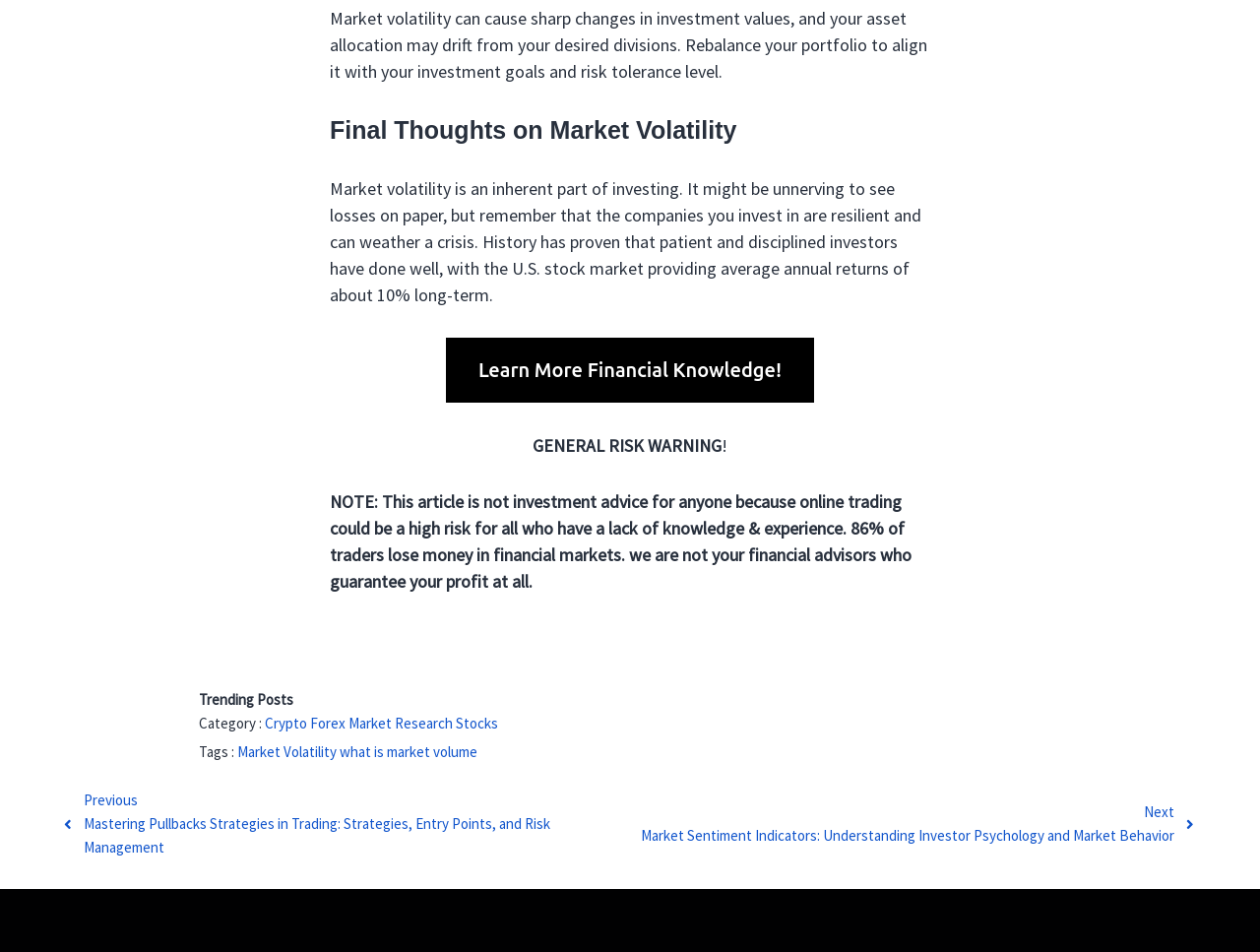Determine the bounding box for the described UI element: "Stocks".

[0.362, 0.75, 0.395, 0.769]